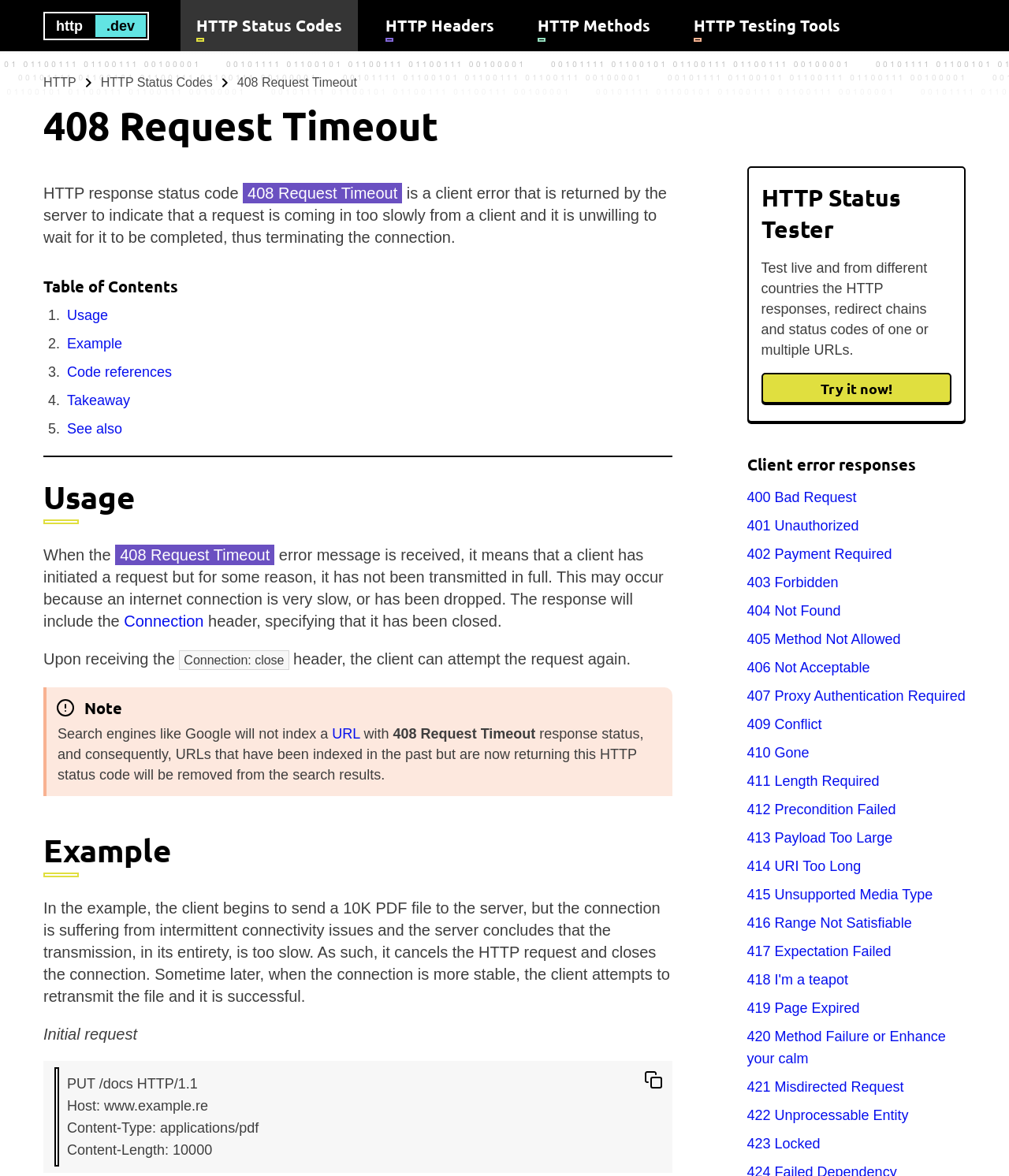Answer the question using only a single word or phrase: 
What is the purpose of the 'Connection: close' header in the HTTP response?

To specify that the connection has been closed